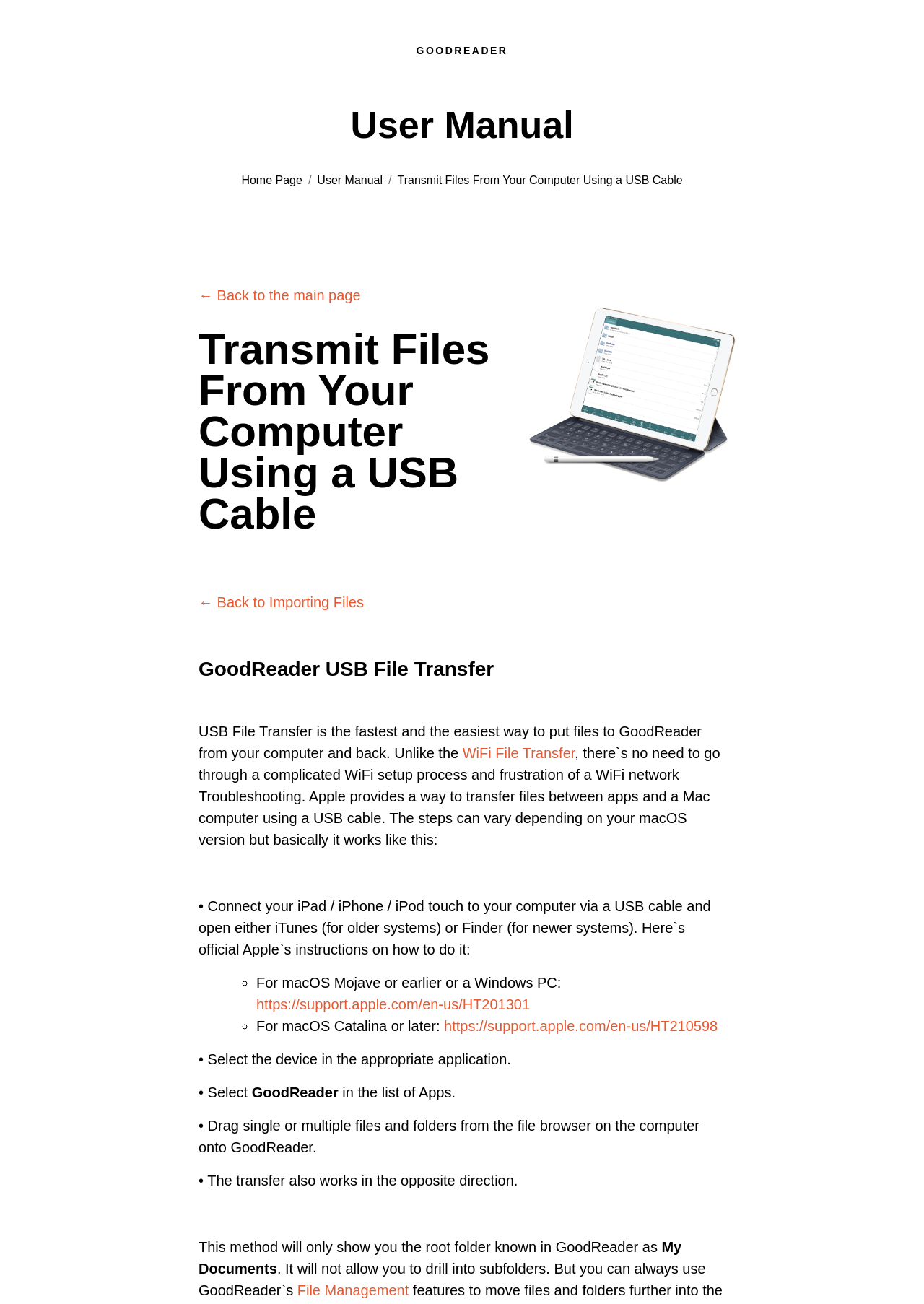Examine the image and give a thorough answer to the following question:
What is the purpose of GoodReader USB File Transfer?

According to the webpage, GoodReader USB File Transfer is the fastest and easiest way to put files to GoodReader from a computer and back, without the need for a complicated WiFi setup process.